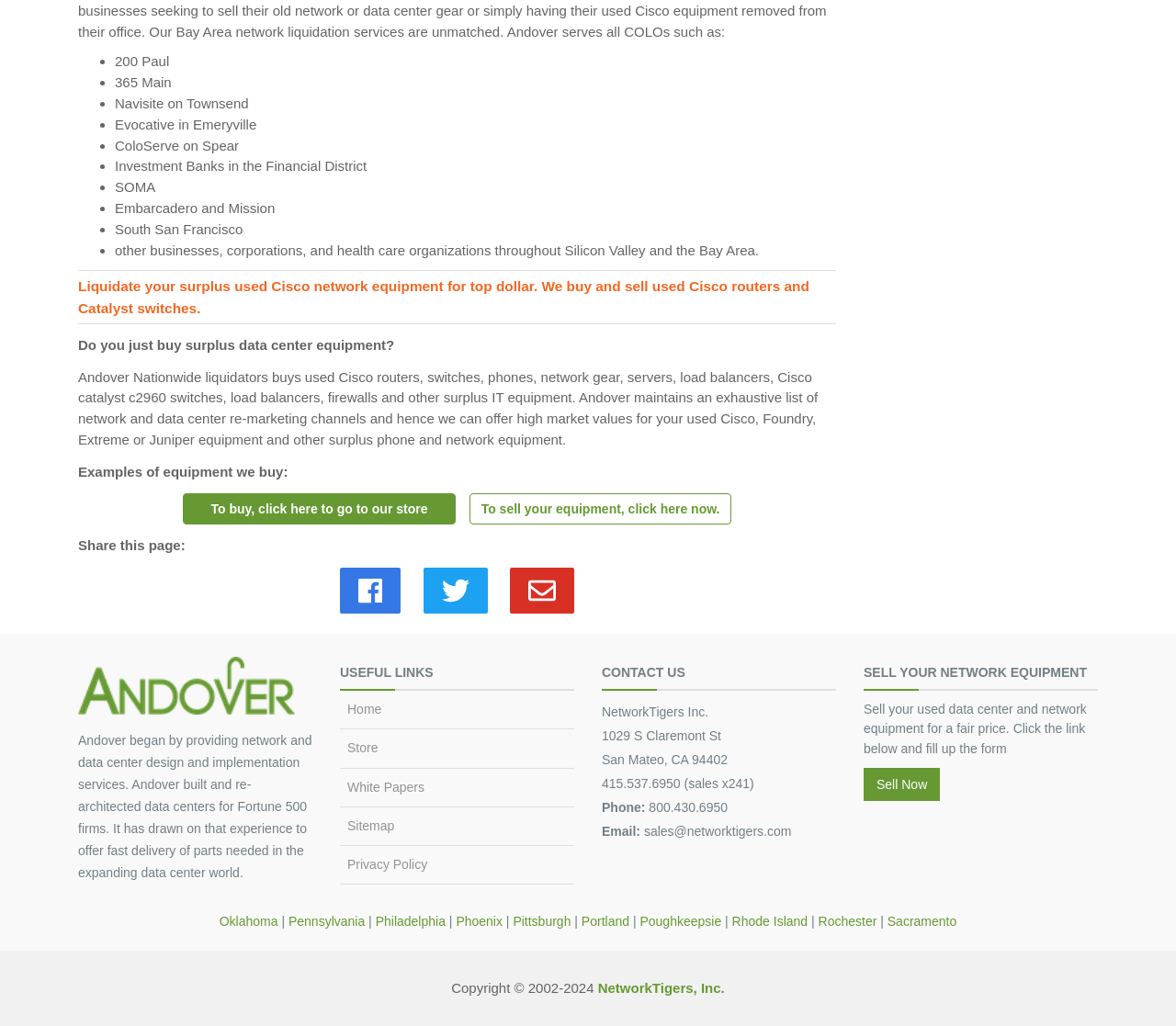Review the image closely and give a comprehensive answer to the question: What is the company's main business?

Based on the webpage content, the company's main business is buying and selling used Cisco network equipment, as stated in the text 'Liquidate your surplus used Cisco network equipment for top dollar. We buy and sell used Cisco routers and Catalyst switches.'